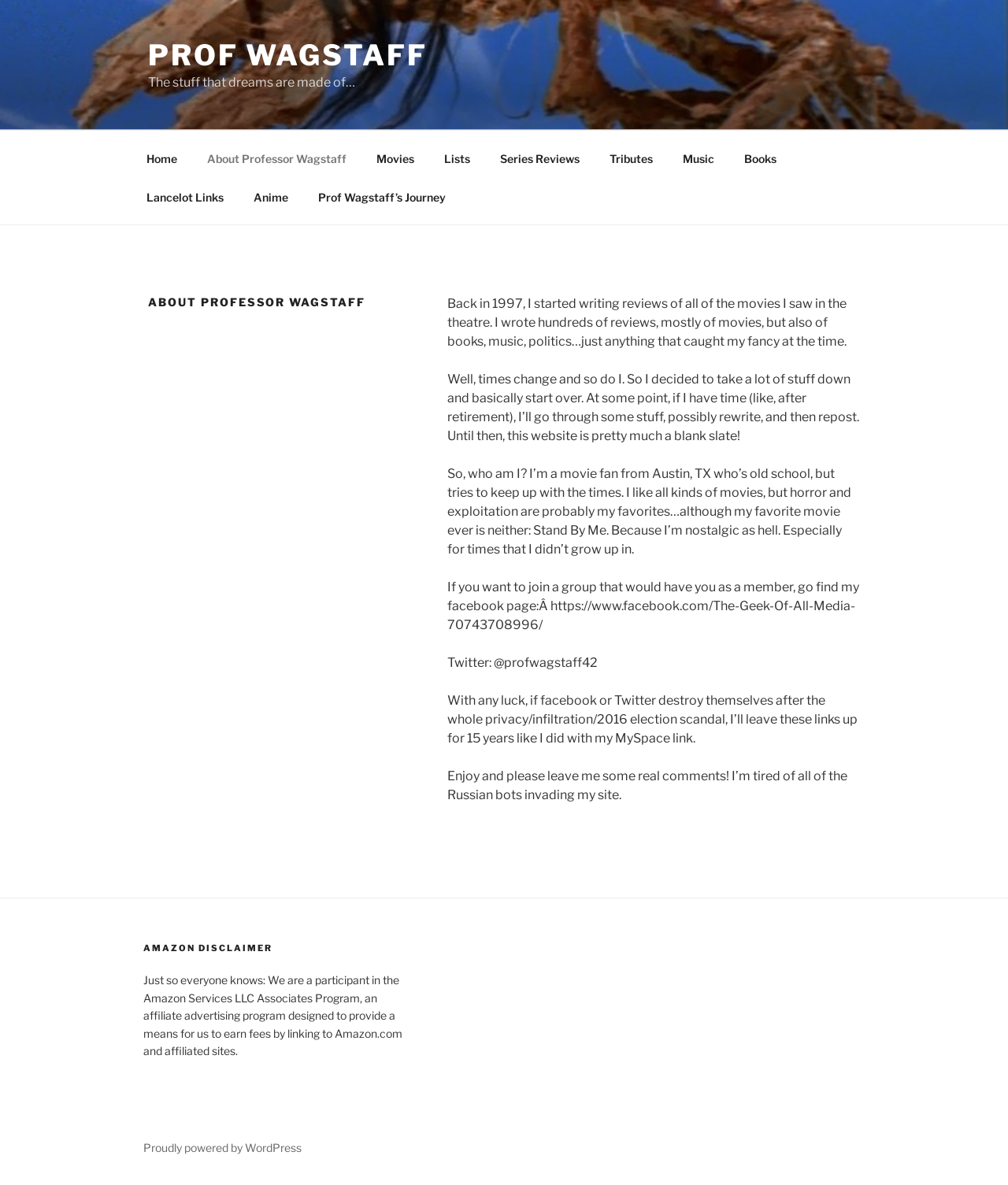Determine the bounding box coordinates of the clickable element to complete this instruction: "Click on the Facebook link". Provide the coordinates in the format of four float numbers between 0 and 1, [left, top, right, bottom].

[0.444, 0.489, 0.852, 0.534]